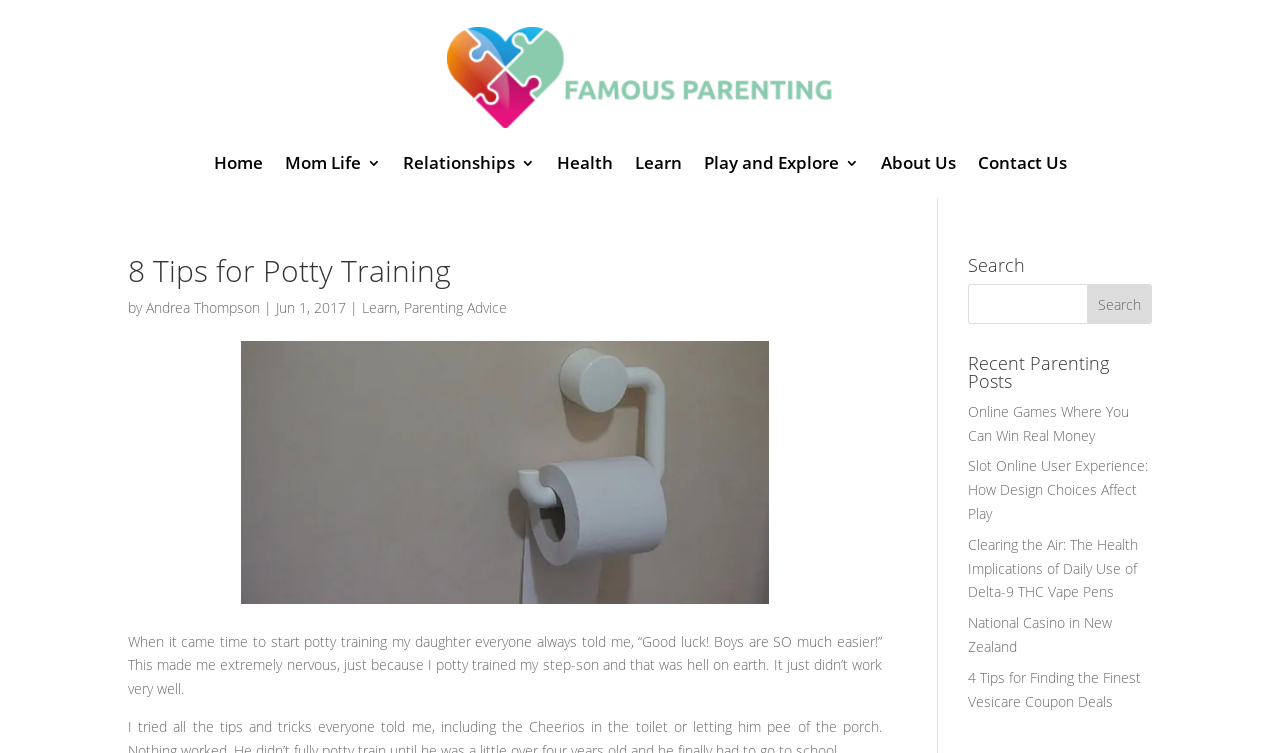By analyzing the image, answer the following question with a detailed response: What type of posts are listed under 'Recent Parenting Posts'?

The section 'Recent Parenting Posts' lists several links to articles, such as 'Online Games Where You Can Win Real Money' and 'Clearing the Air: The Health Implications of Daily Use of Delta-9 THC Vape Pens'. These articles appear to be related to parenting and family topics.